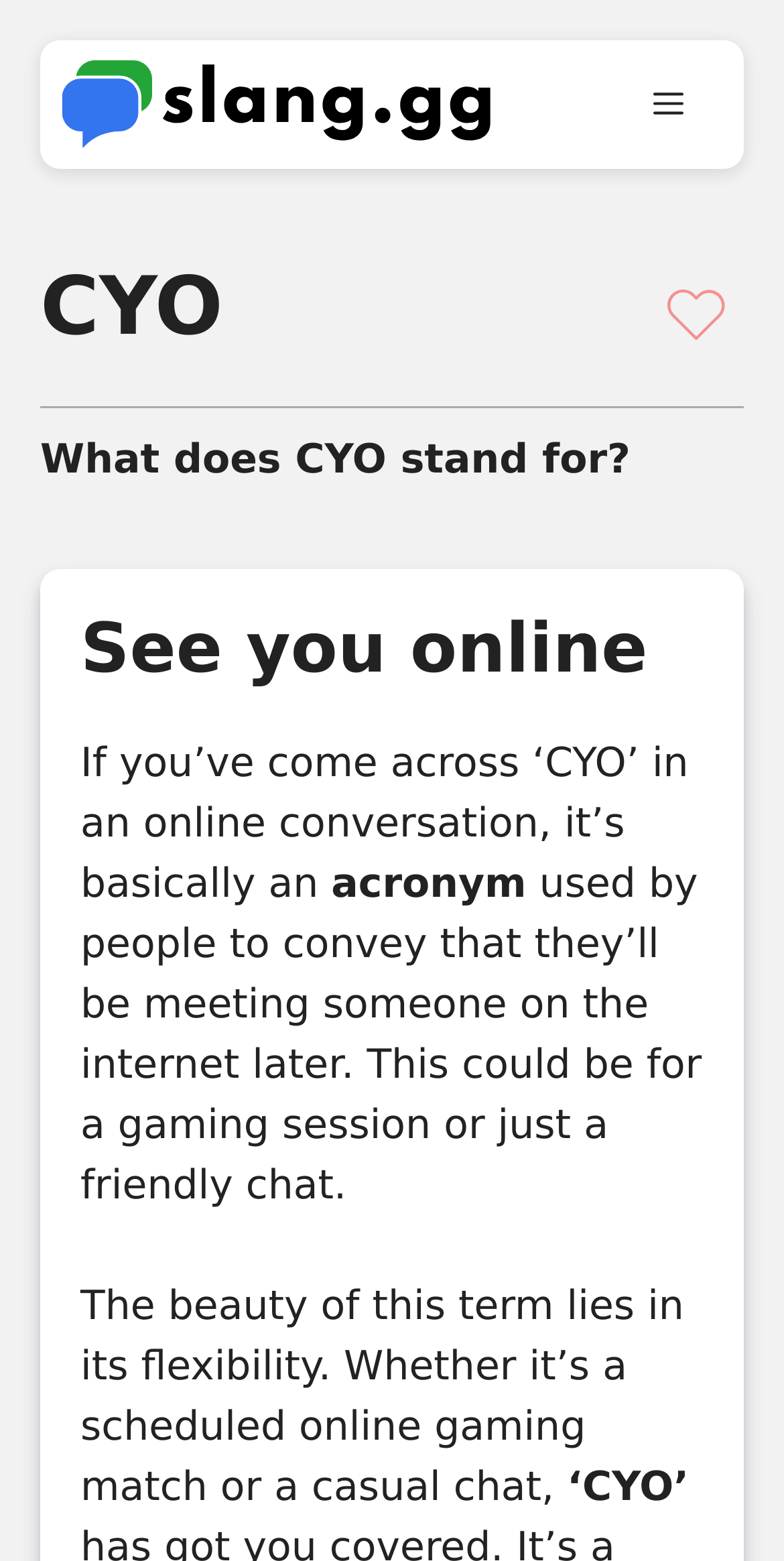What is the flexibility of CYO?
Please ensure your answer is as detailed and informative as possible.

The webpage states that the beauty of CYO lies in its flexibility, whether it's a scheduled online gaming match or a casual chat, which implies that CYO can be used for both scheduled and casual online meetings.